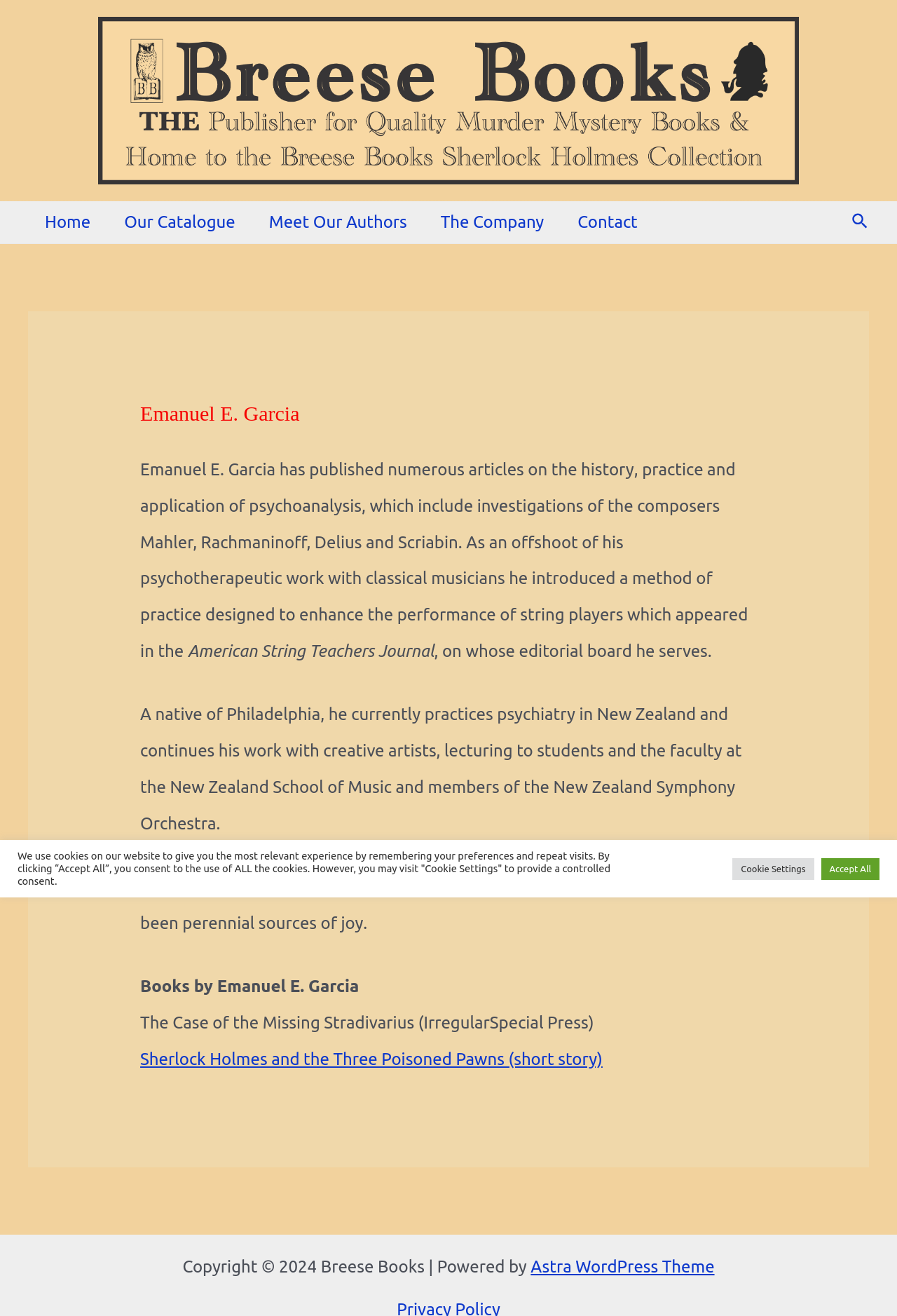Locate the bounding box coordinates of the area that needs to be clicked to fulfill the following instruction: "Read more about Emanuel E. Garcia". The coordinates should be in the format of four float numbers between 0 and 1, namely [left, top, right, bottom].

[0.156, 0.305, 0.844, 0.324]